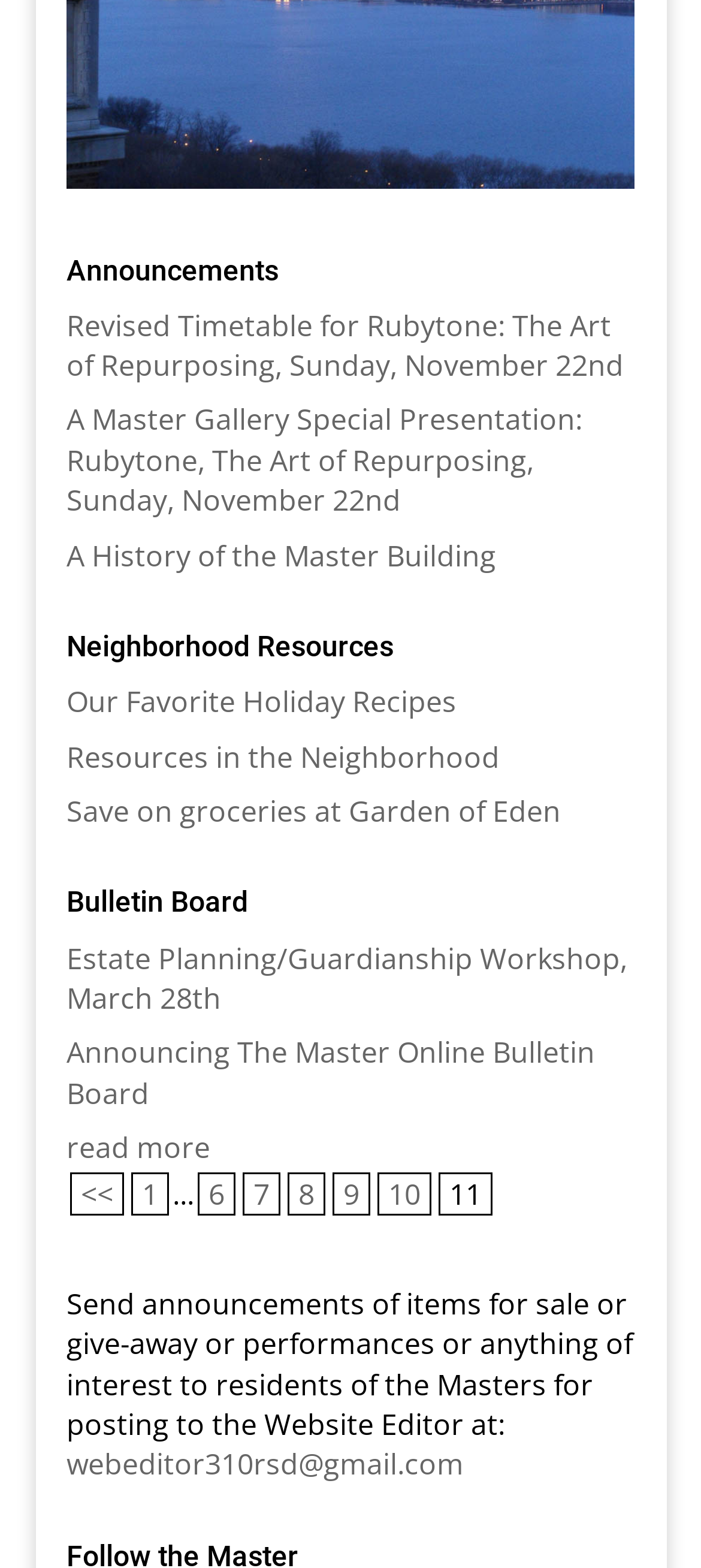Determine the bounding box coordinates of the region I should click to achieve the following instruction: "Read more about Announcements". Ensure the bounding box coordinates are four float numbers between 0 and 1, i.e., [left, top, right, bottom].

[0.095, 0.161, 0.905, 0.195]